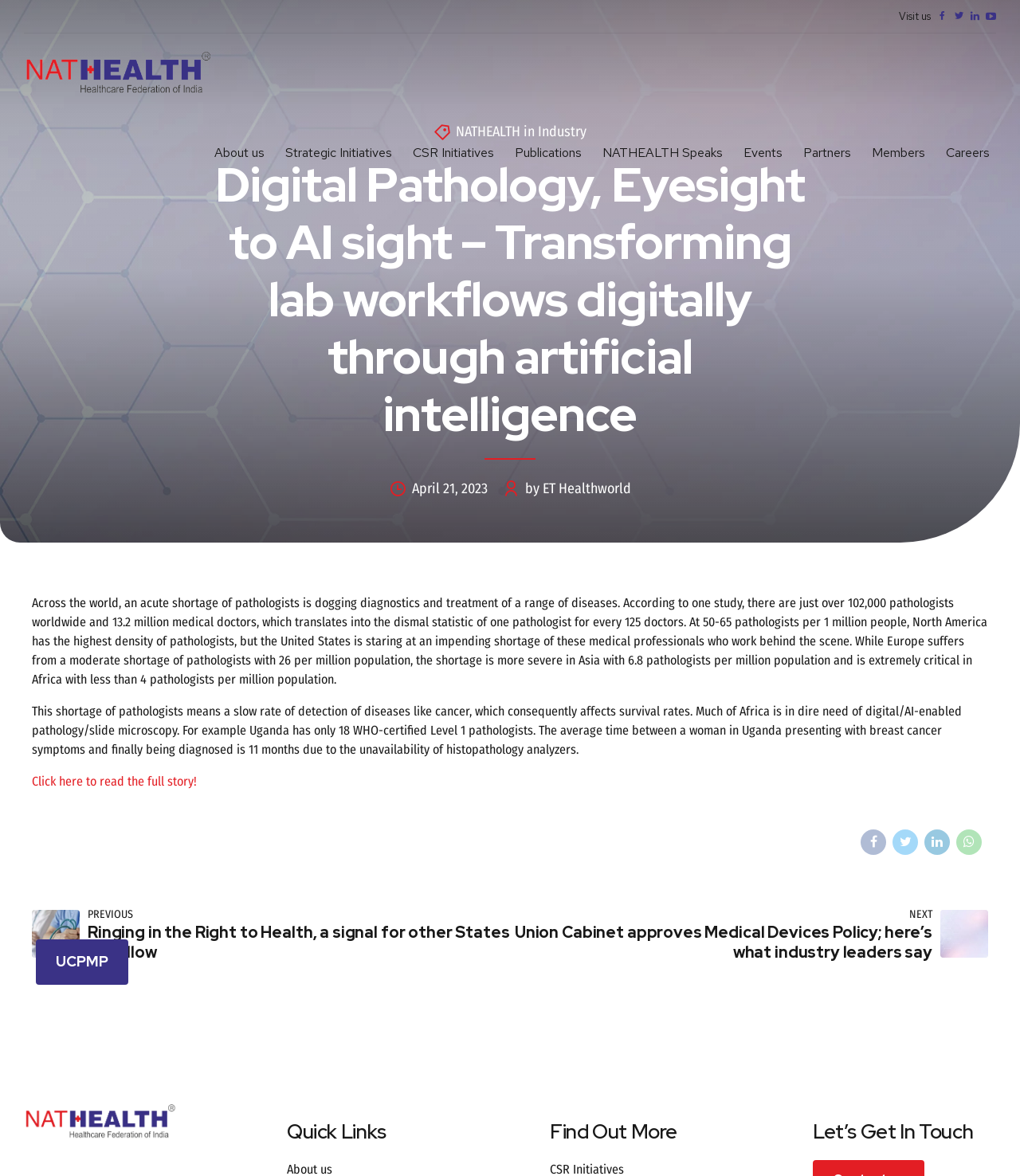Determine the bounding box coordinates of the area to click in order to meet this instruction: "Go to the previous article".

[0.031, 0.77, 0.5, 0.818]